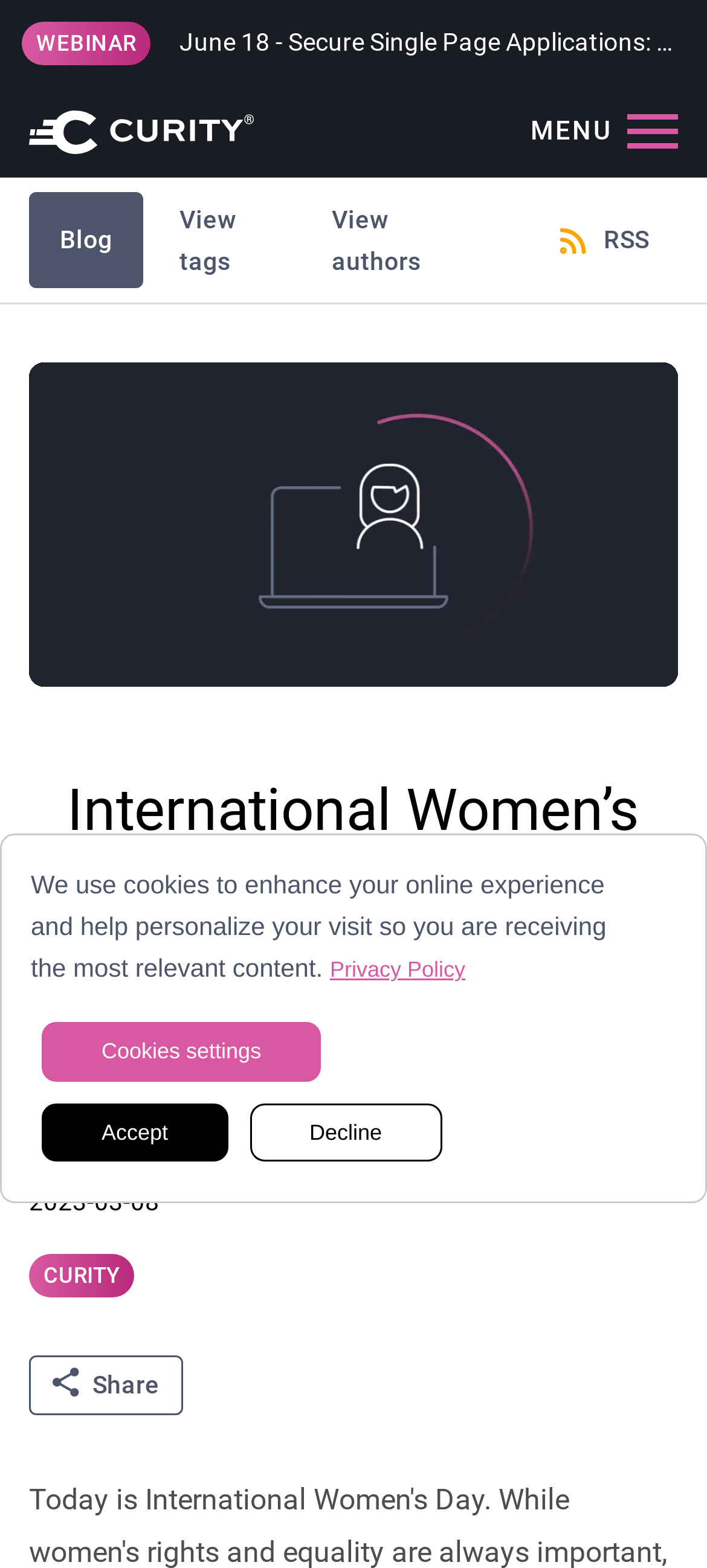Determine the bounding box coordinates of the section to be clicked to follow the instruction: "Register for the webinar". The coordinates should be given as four float numbers between 0 and 1, formatted as [left, top, right, bottom].

[0.031, 0.014, 0.969, 0.042]